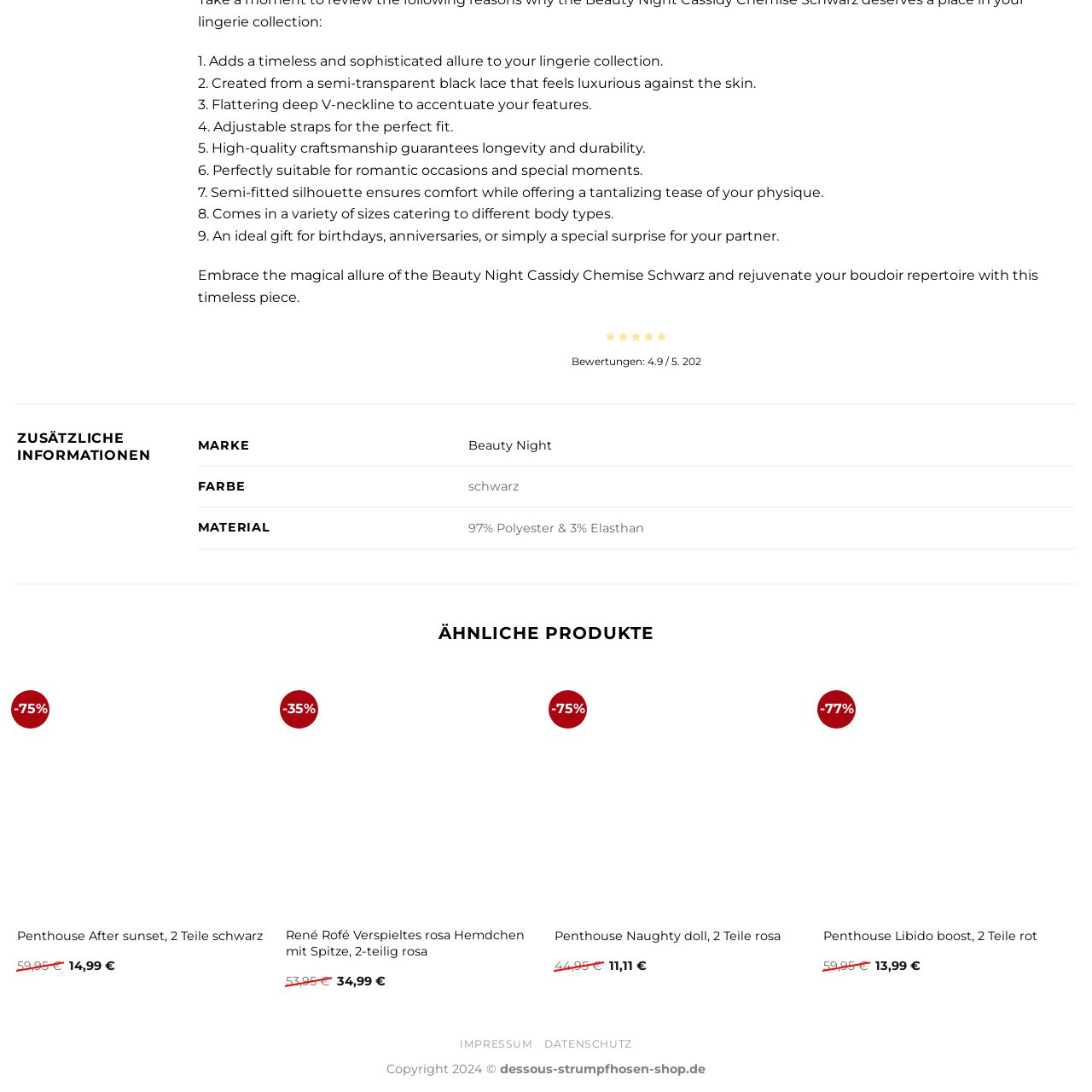What is the original price of the 'Penthouse After Sunset' lingerie?
Pay attention to the image within the red bounding box and answer using just one word or a concise phrase.

€59.95